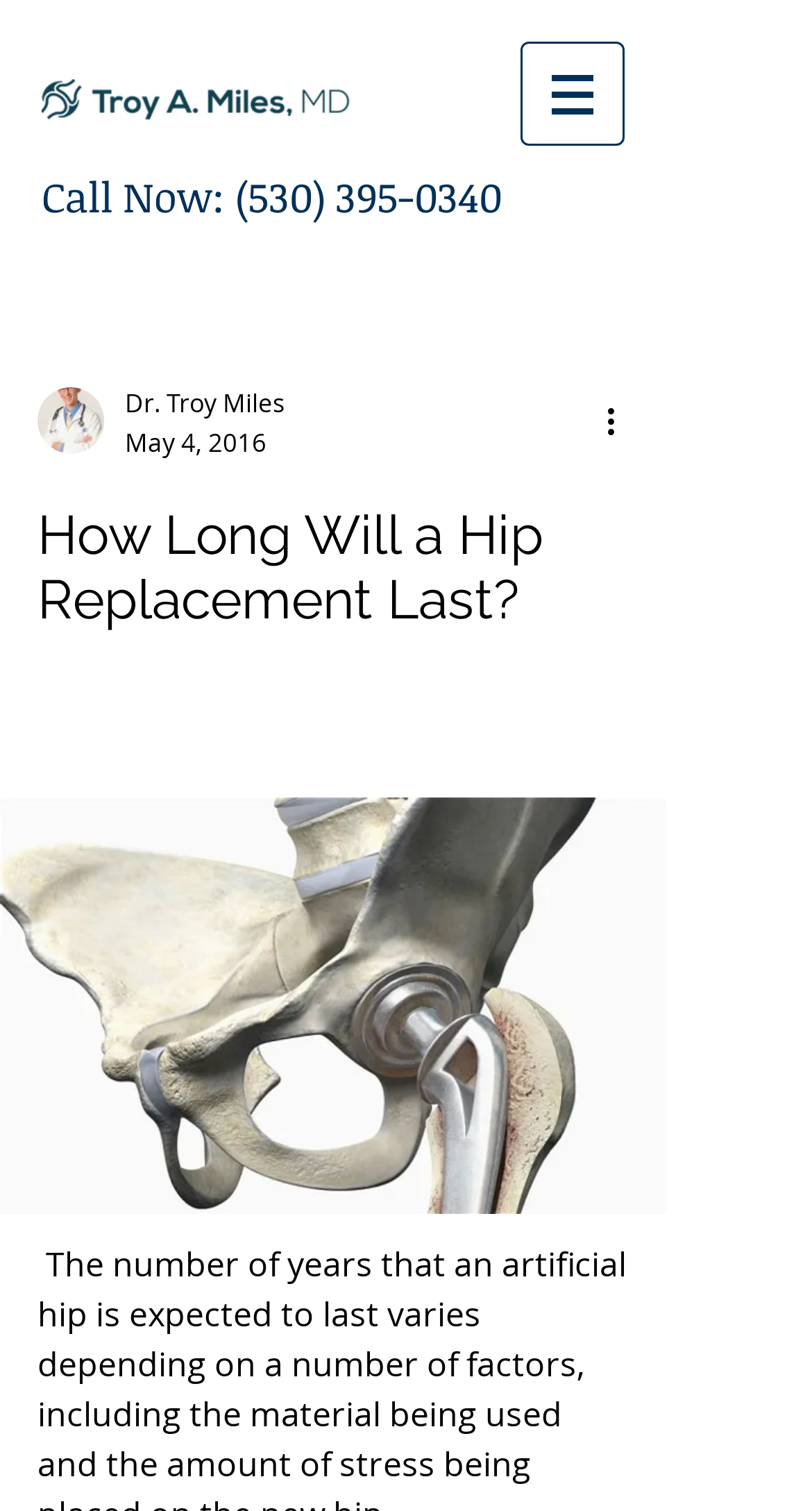What is the phone number to call?
Relying on the image, give a concise answer in one word or a brief phrase.

(530) 395-0340